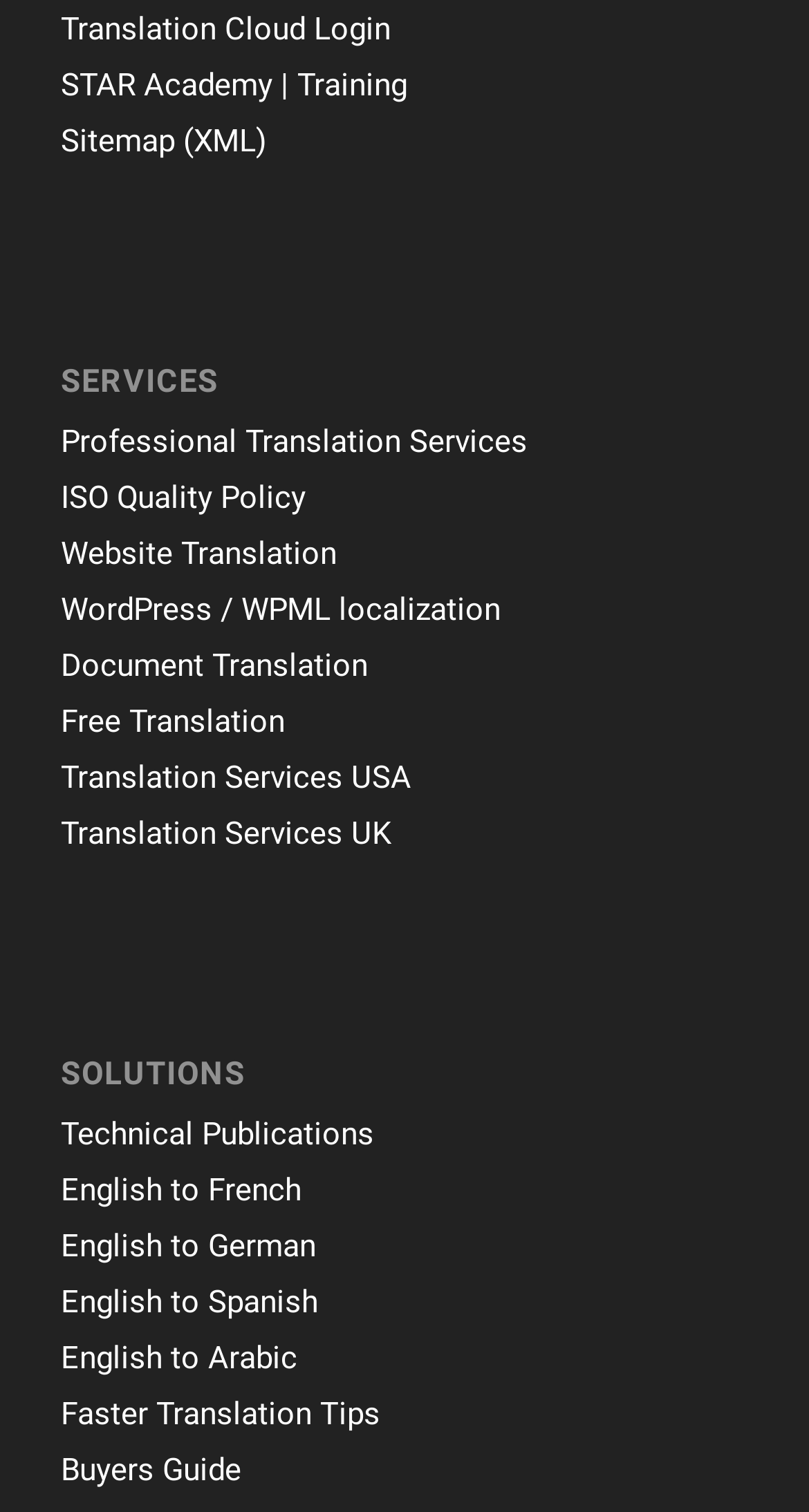Could you determine the bounding box coordinates of the clickable element to complete the instruction: "learn about iso quality policy"? Provide the coordinates as four float numbers between 0 and 1, i.e., [left, top, right, bottom].

[0.075, 0.316, 0.378, 0.341]